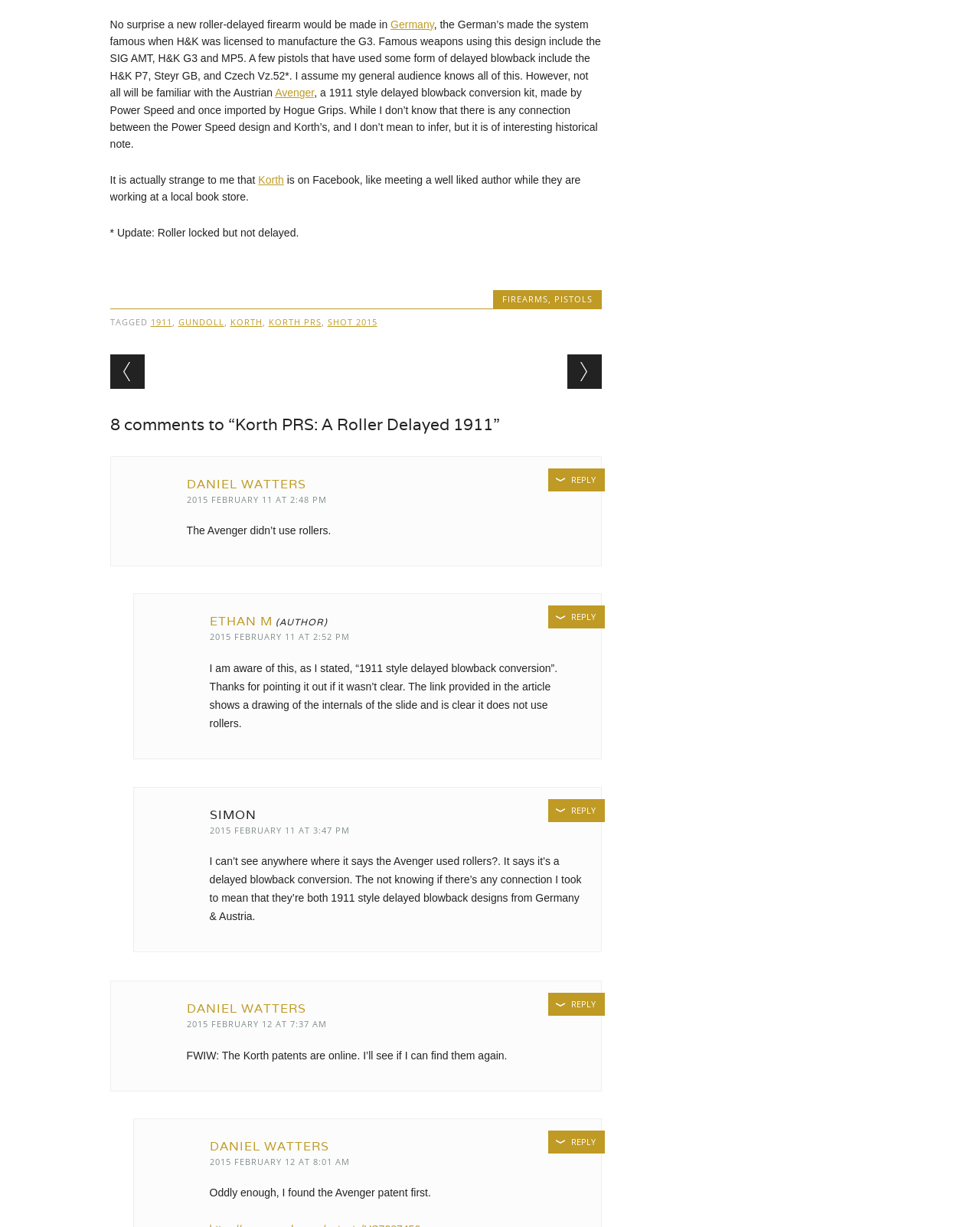What is the date of the comment by Ethan M?
Refer to the image and offer an in-depth and detailed answer to the question.

The answer can be found in the comments section, where Ethan M's comment is timestamped '2015 FEBRUARY 11 AT 2:52 PM'.